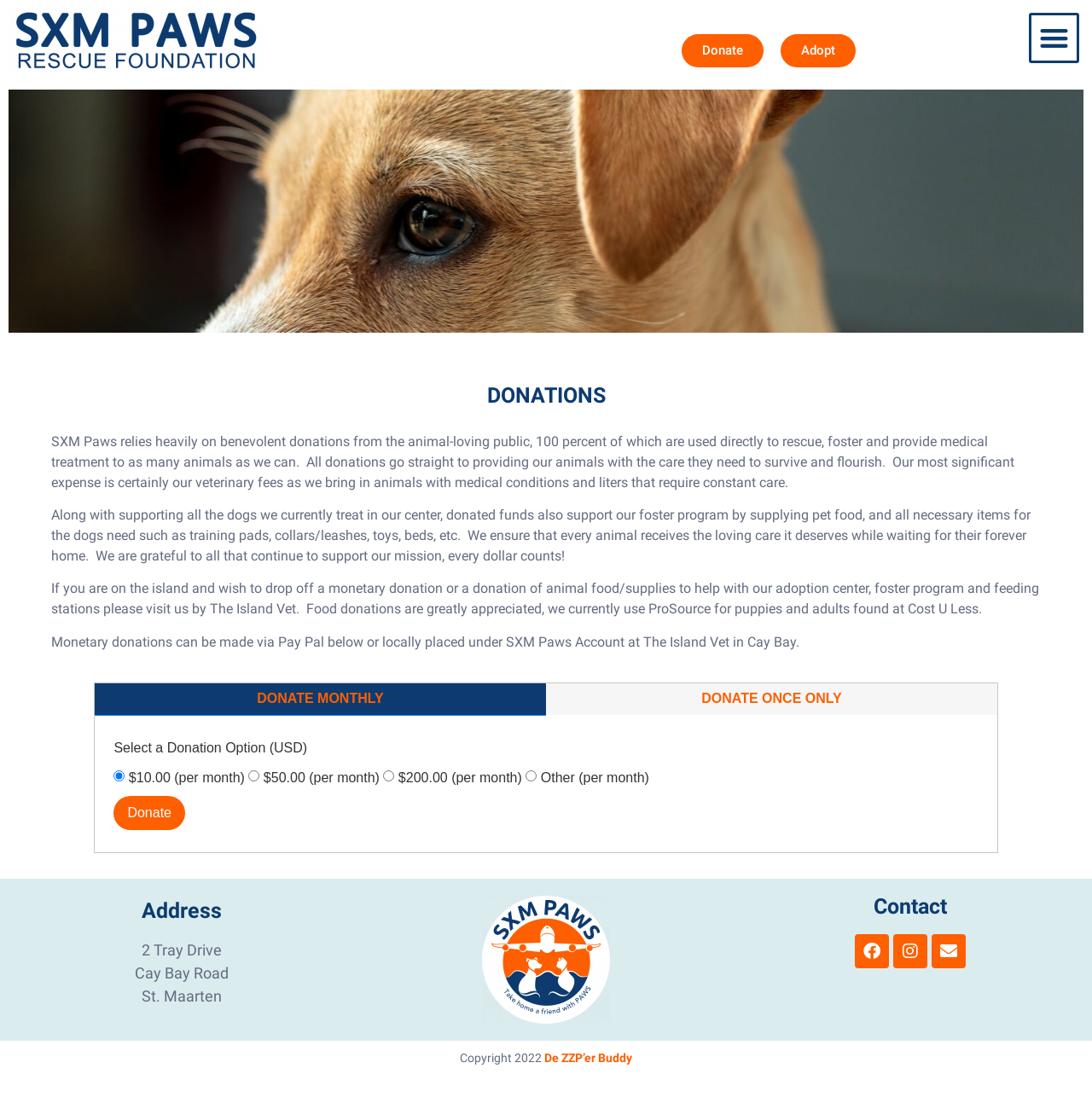Locate the bounding box coordinates of the clickable region necessary to complete the following instruction: "Click the Donate button". Provide the coordinates in the format of four float numbers between 0 and 1, i.e., [left, top, right, bottom].

[0.624, 0.031, 0.699, 0.06]